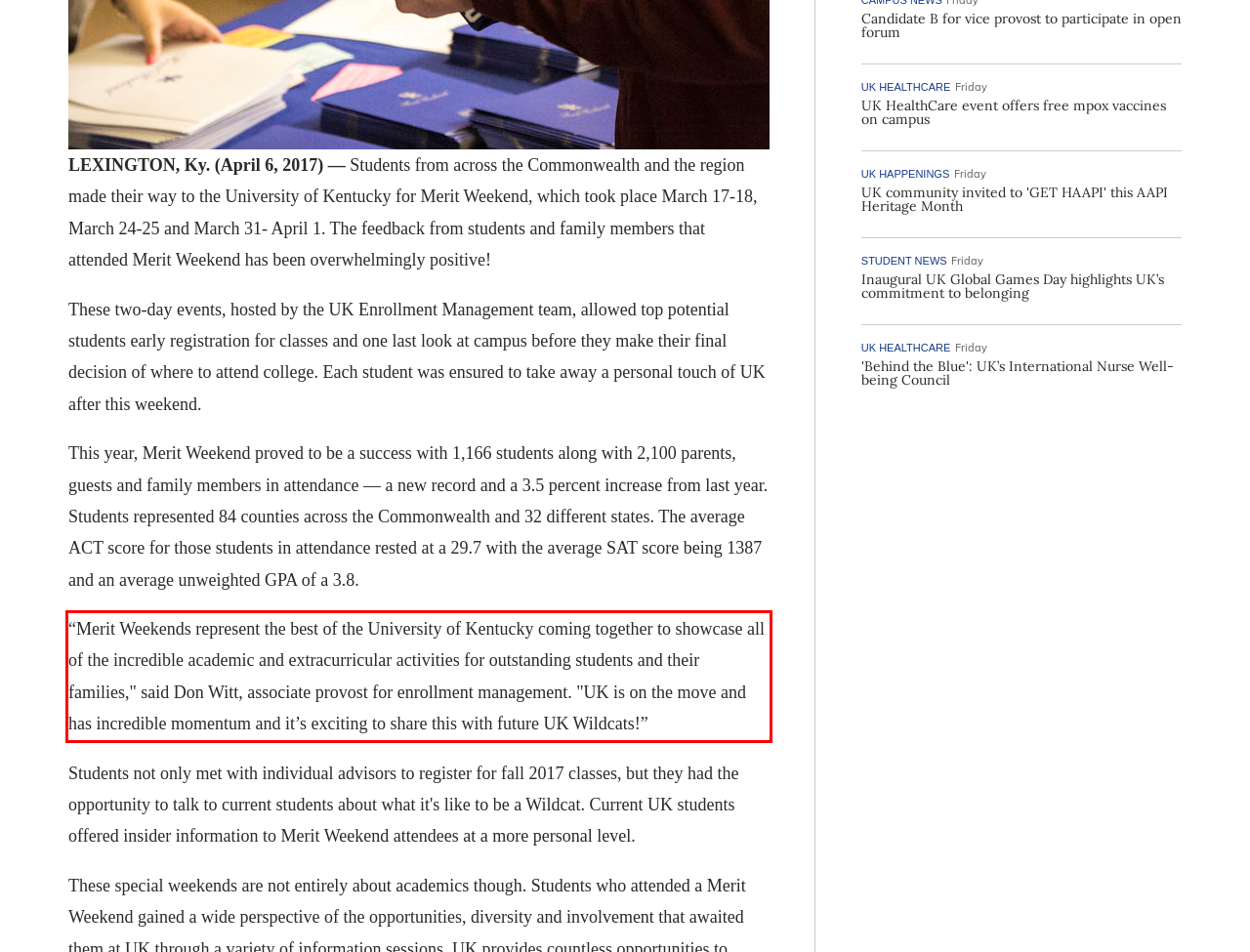With the provided screenshot of a webpage, locate the red bounding box and perform OCR to extract the text content inside it.

“Merit Weekends represent the best of the University of Kentucky coming together to showcase all of the incredible academic and extracurricular activities for outstanding students and their families," said Don Witt, associate provost for enrollment management. "UK is on the move and has incredible momentum and it’s exciting to share this with future UK Wildcats!”